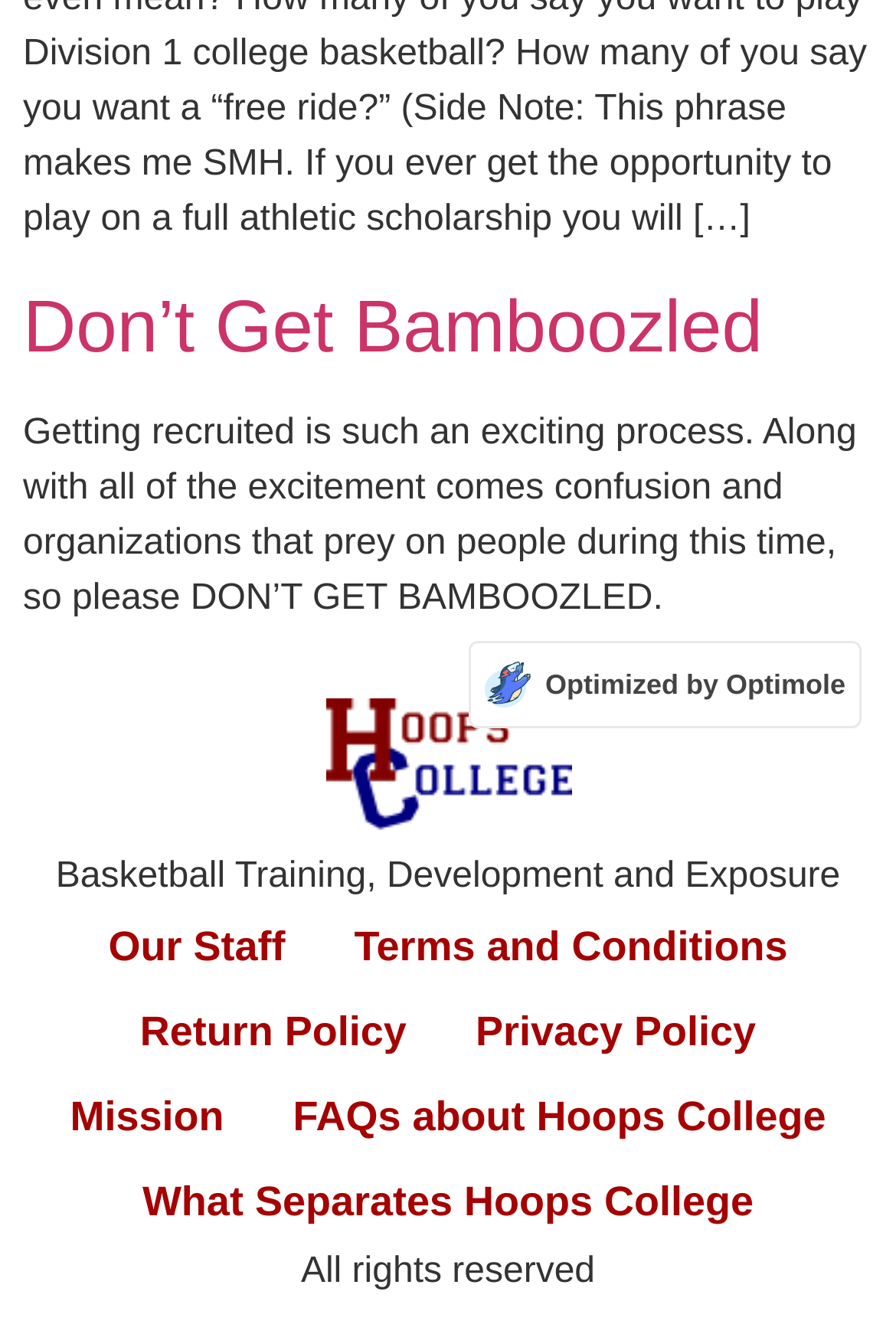Using the element description Mission, predict the bounding box coordinates for the UI element. Provide the coordinates in (top-left x, top-left y, bottom-right x, bottom-right y) format with values ranging from 0 to 1.

[0.04, 0.803, 0.288, 0.867]